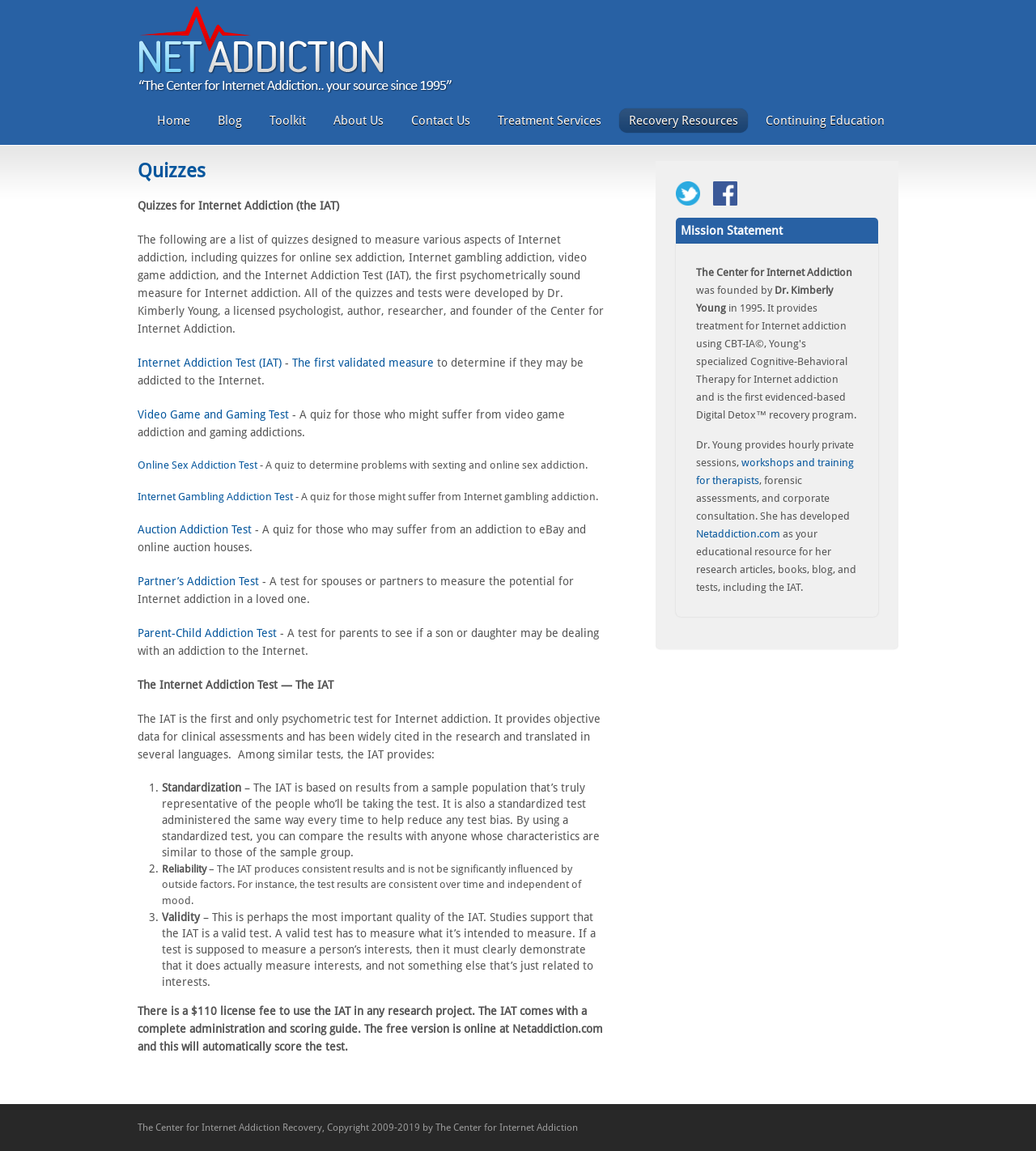What is the license fee to use the IAT in a research project?
Please answer the question with as much detail and depth as you can.

According to the webpage, there is a $110 license fee to use the IAT in any research project, which comes with a complete administration and scoring guide.